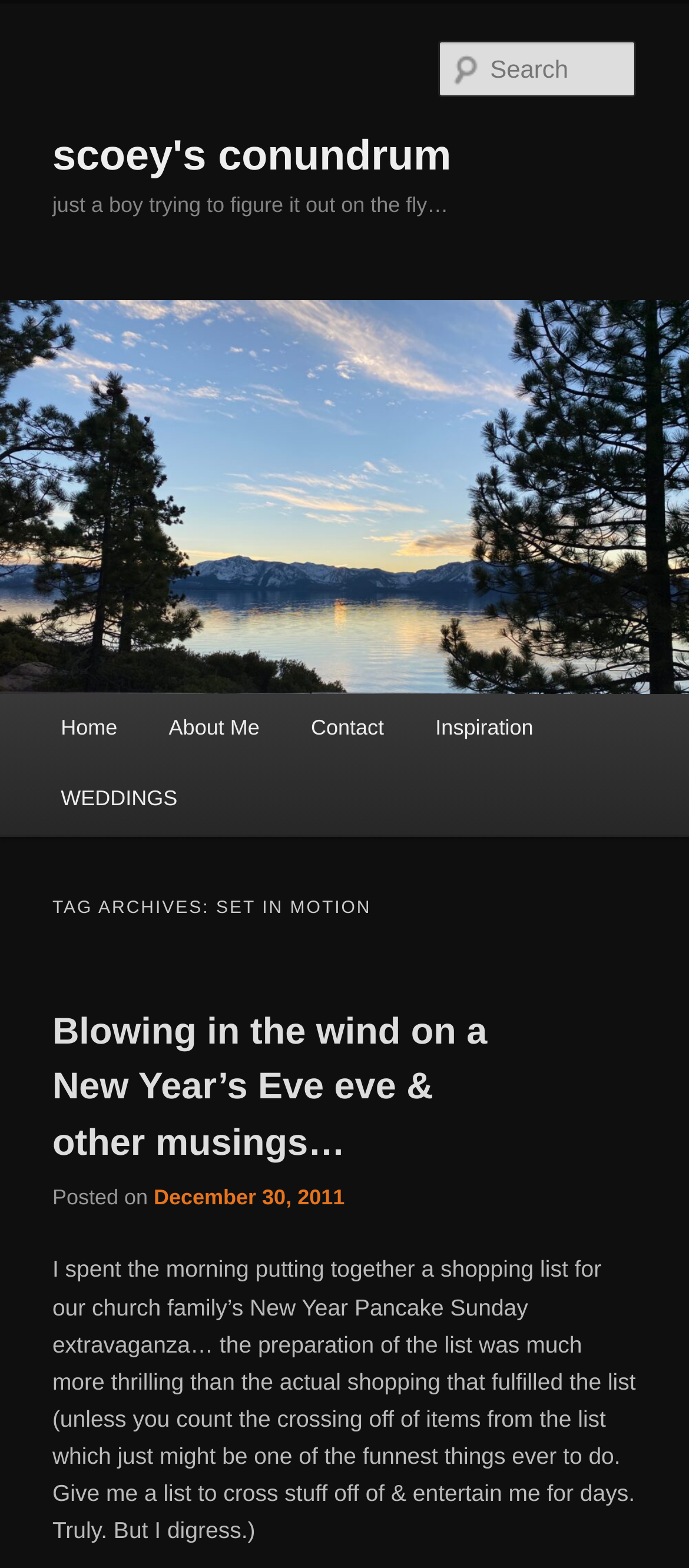Could you find the bounding box coordinates of the clickable area to complete this instruction: "Read the post 'Blowing in the wind on a New Year’s Eve eve & other musings…'"?

[0.076, 0.645, 0.707, 0.742]